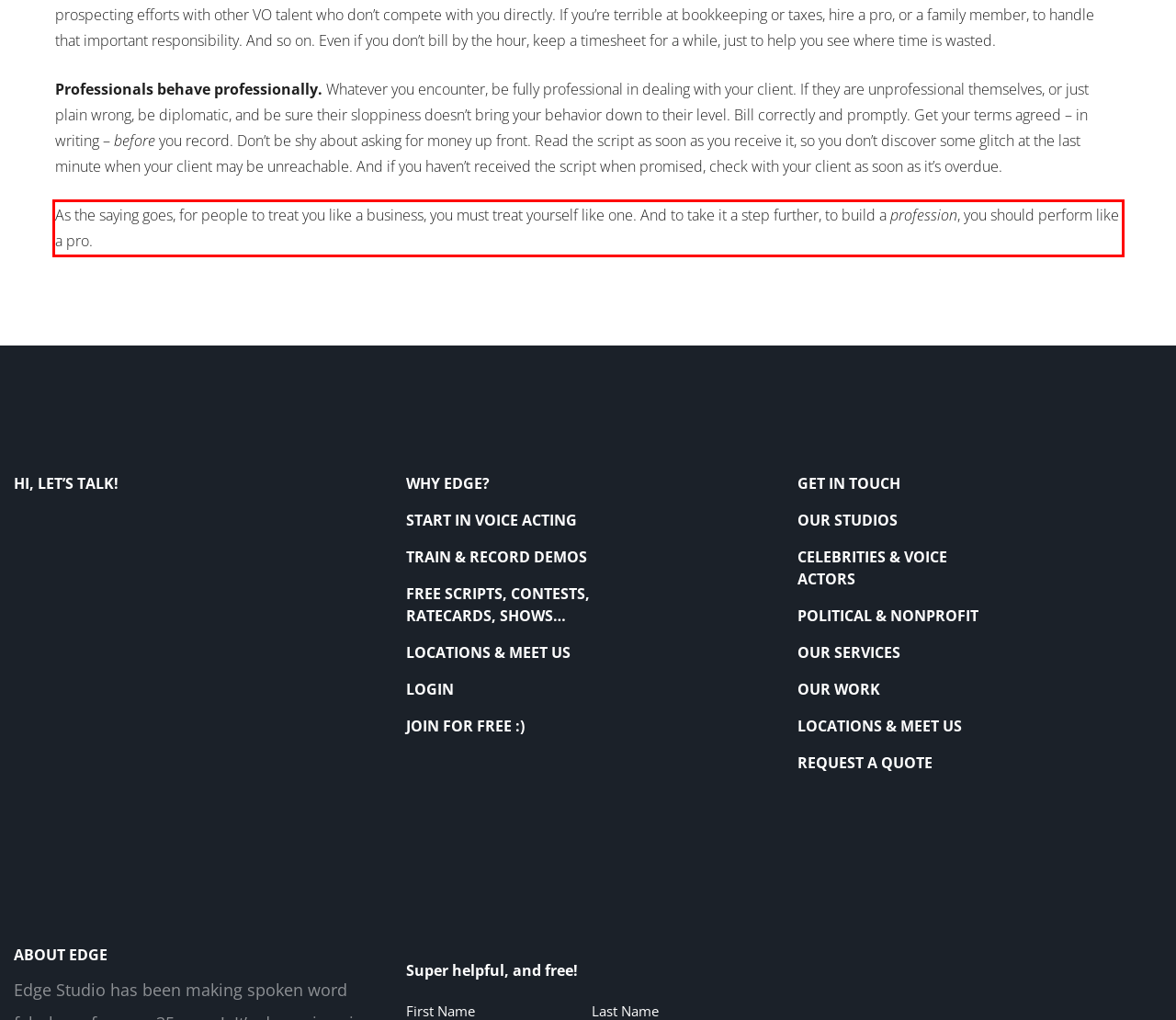You are presented with a webpage screenshot featuring a red bounding box. Perform OCR on the text inside the red bounding box and extract the content.

As the saying goes, for people to treat you like a business, you must treat yourself like one. And to take it a step further, to build a profession, you should perform like a pro.